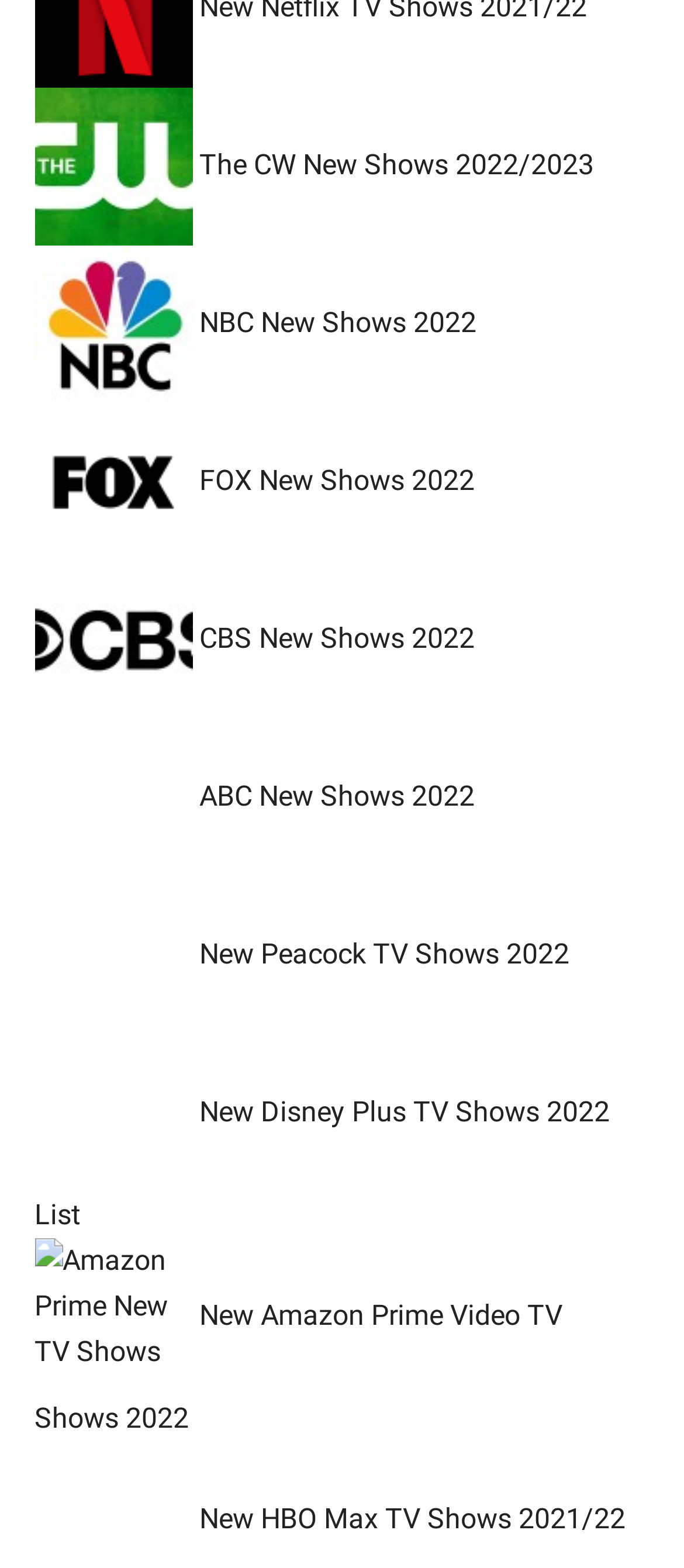Given the description: "NBC New Shows 2022", determine the bounding box coordinates of the UI element. The coordinates should be formatted as four float numbers between 0 and 1, [left, top, right, bottom].

[0.291, 0.195, 0.696, 0.216]